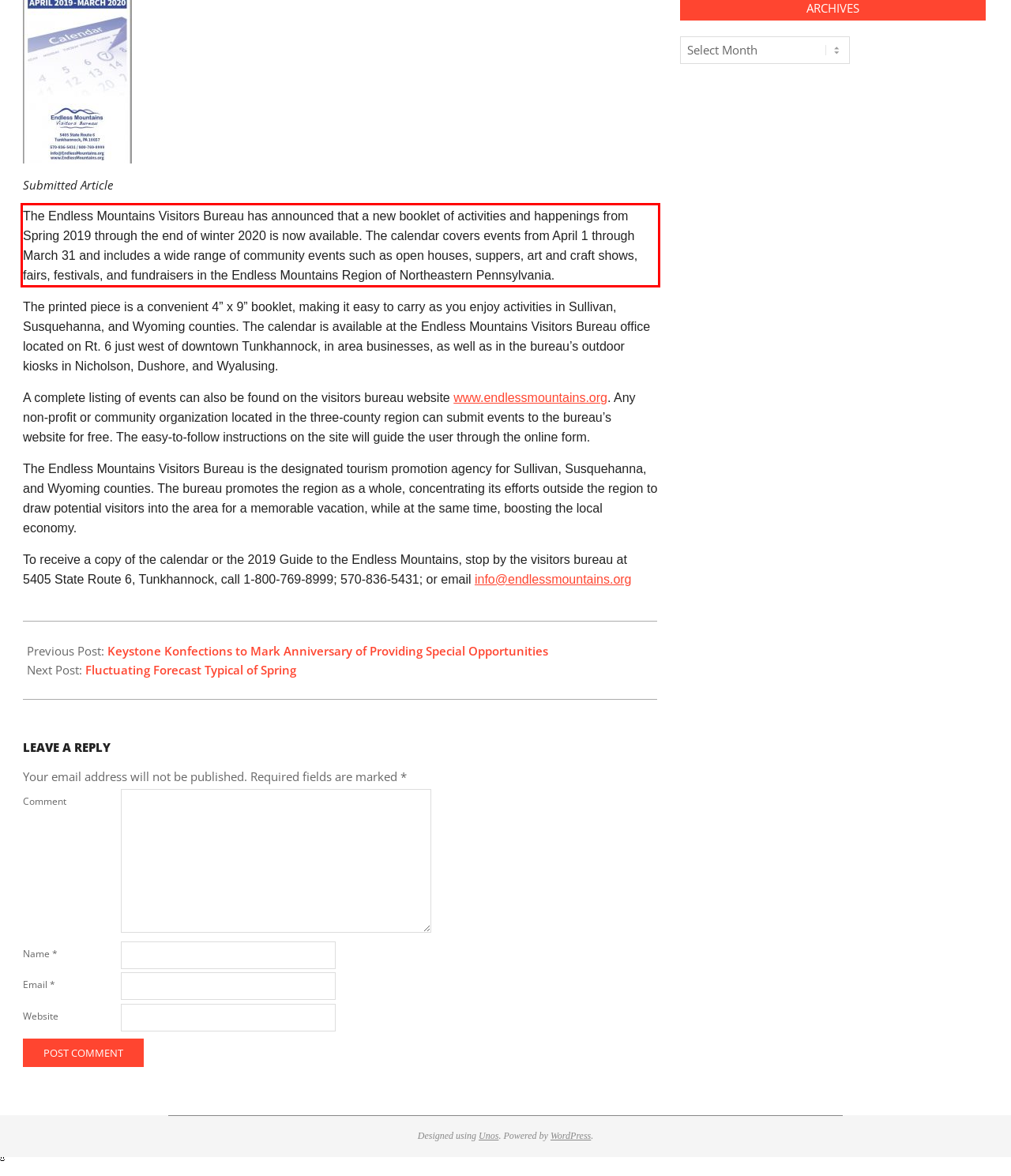Observe the screenshot of the webpage that includes a red rectangle bounding box. Conduct OCR on the content inside this red bounding box and generate the text.

The Endless Mountains Visitors Bureau has announced that a new booklet of activities and happenings from Spring 2019 through the end of winter 2020 is now available. The calendar covers events from April 1 through March 31 and includes a wide range of community events such as open houses, suppers, art and craft shows, fairs, festivals, and fundraisers in the Endless Mountains Region of Northeastern Pennsylvania.